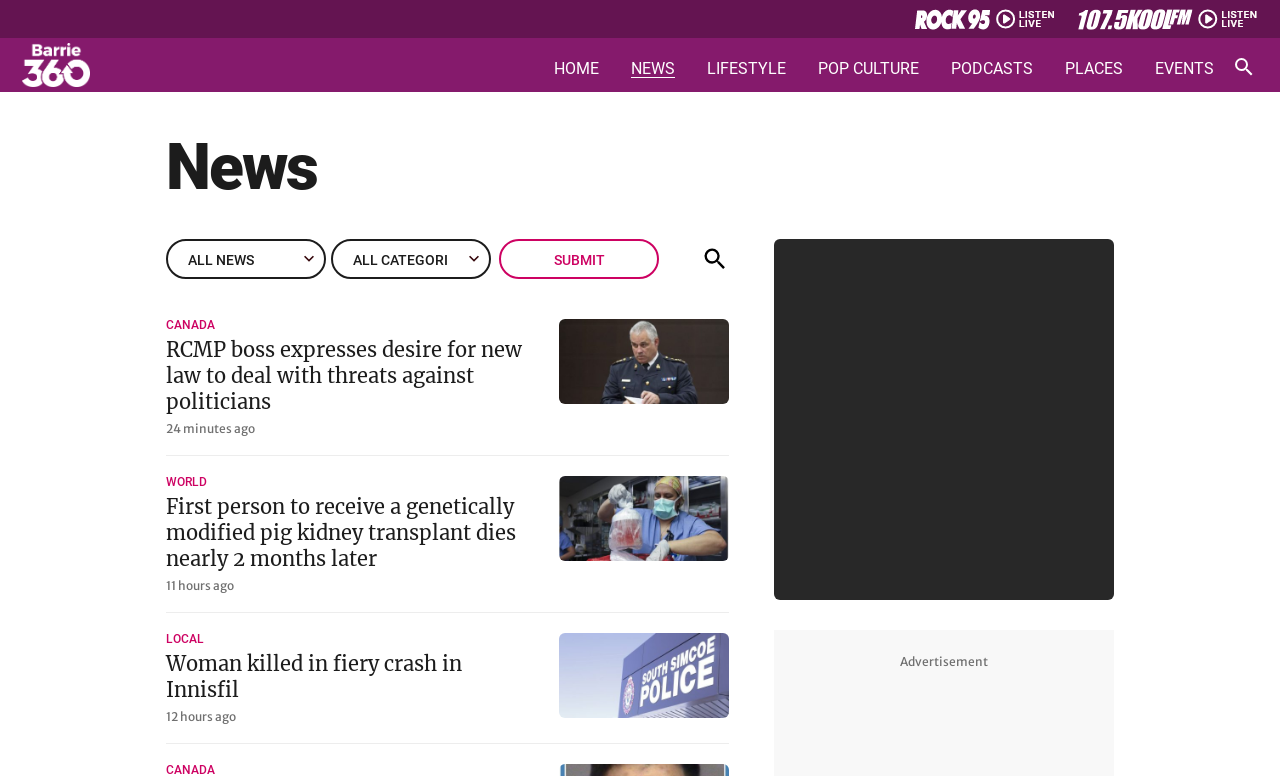Highlight the bounding box coordinates of the element you need to click to perform the following instruction: "Go to 'Data & Software Management'."

None